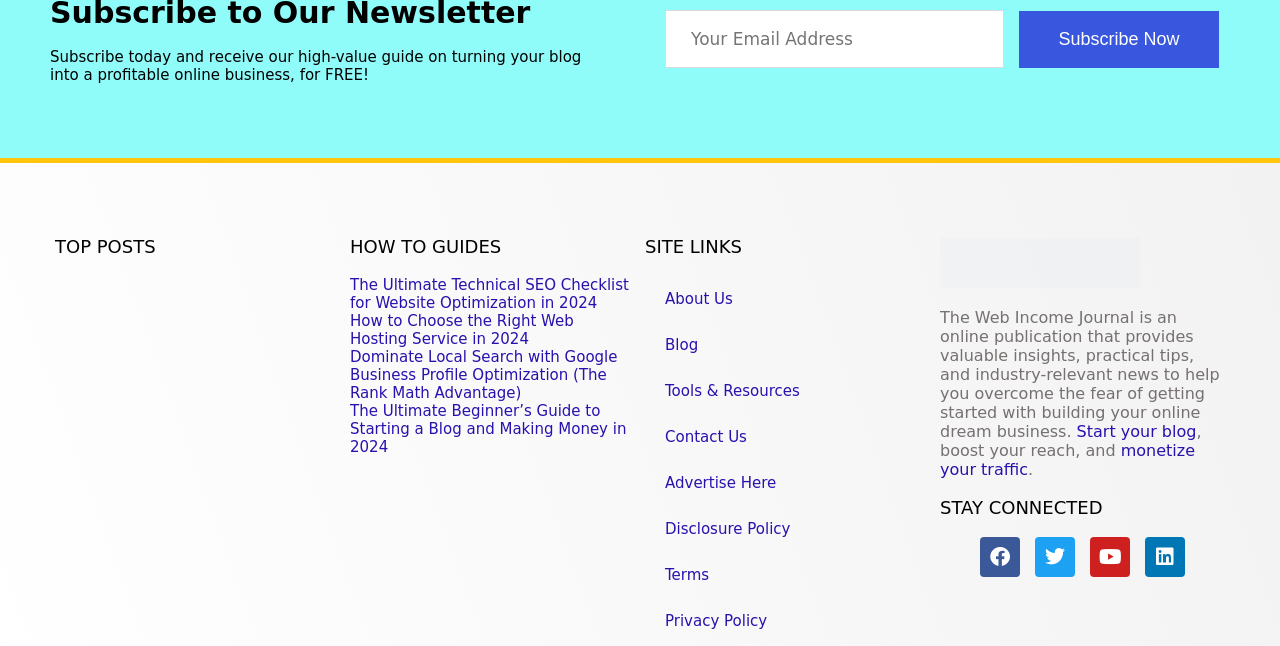Could you specify the bounding box coordinates for the clickable section to complete the following instruction: "Start a blog"?

[0.841, 0.653, 0.935, 0.683]